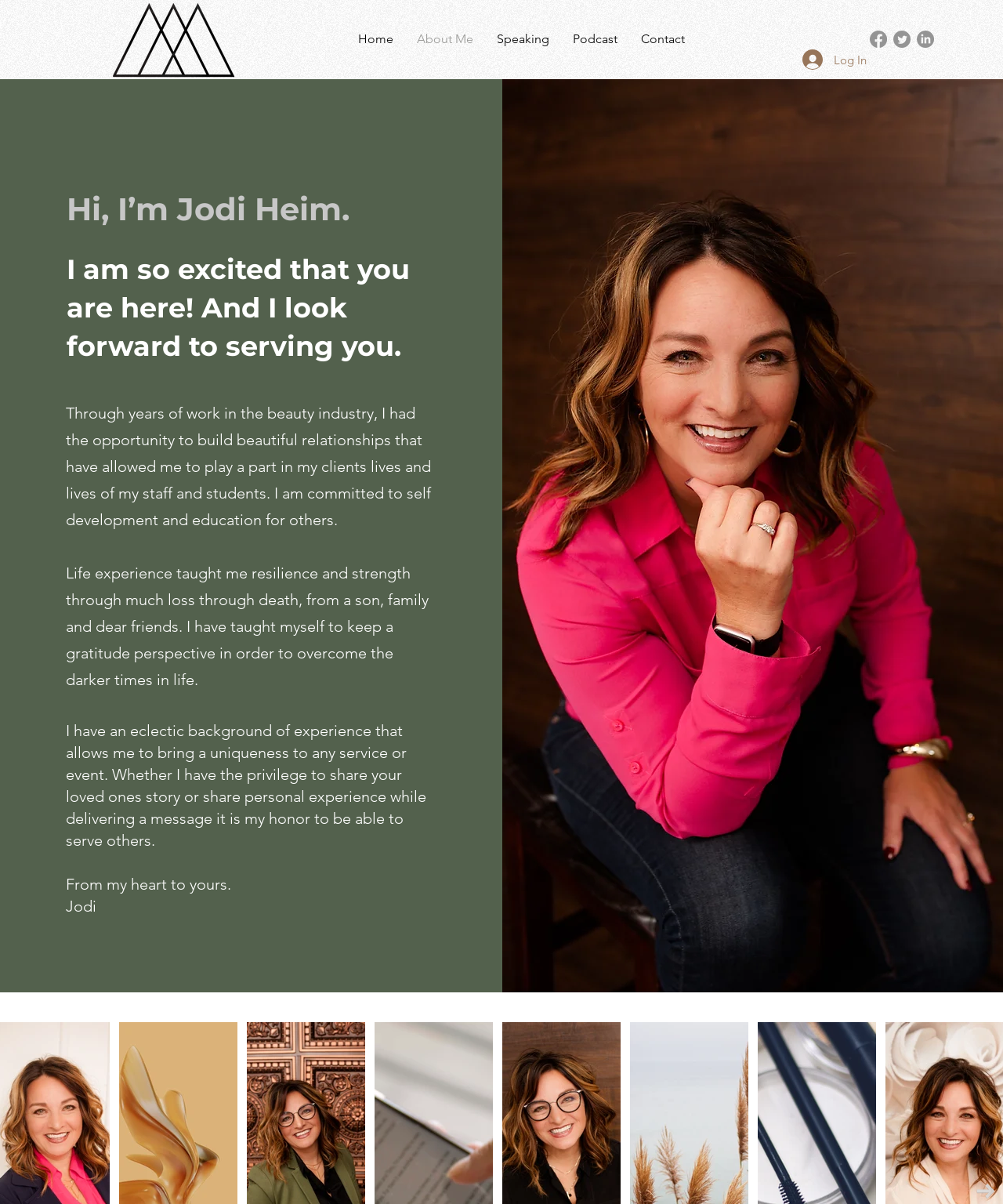Specify the bounding box coordinates for the region that must be clicked to perform the given instruction: "Click the About Me link".

[0.404, 0.024, 0.484, 0.04]